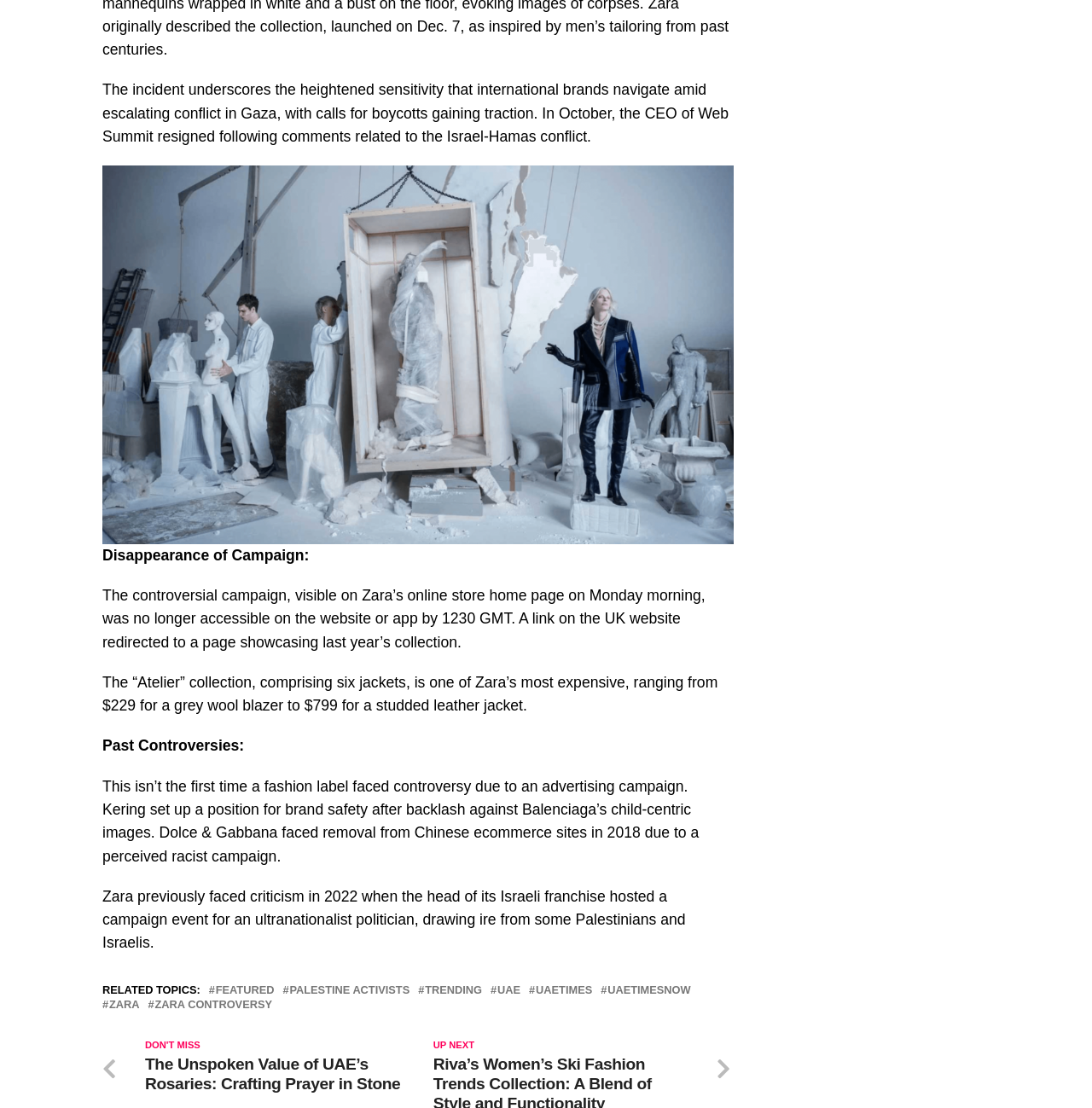Specify the bounding box coordinates of the area to click in order to follow the given instruction: "Click on the 'FEATURED' link."

[0.197, 0.889, 0.251, 0.899]